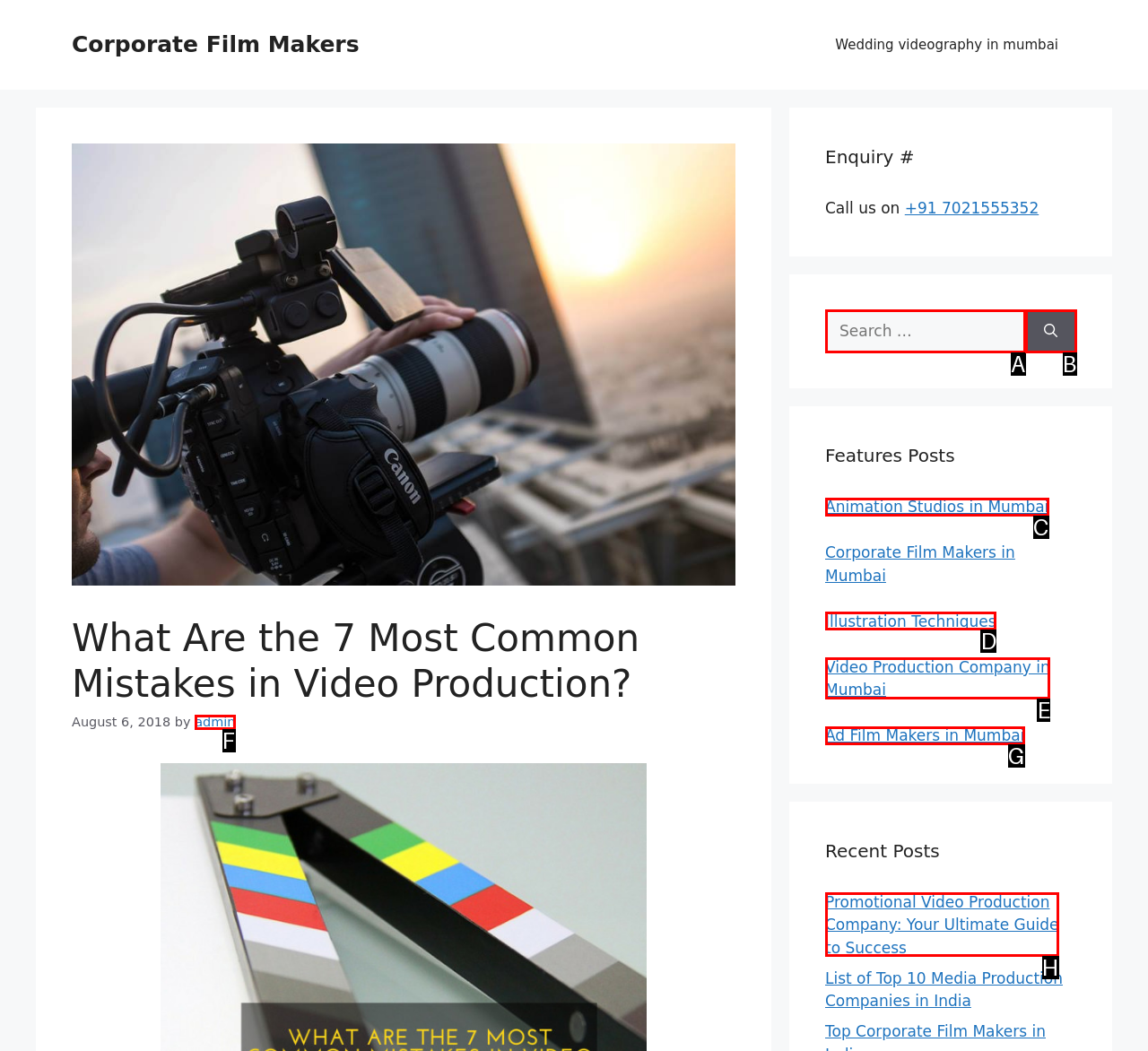Identify the letter of the UI element that fits the description: Ad Film Makers in Mumbai
Respond with the letter of the option directly.

G